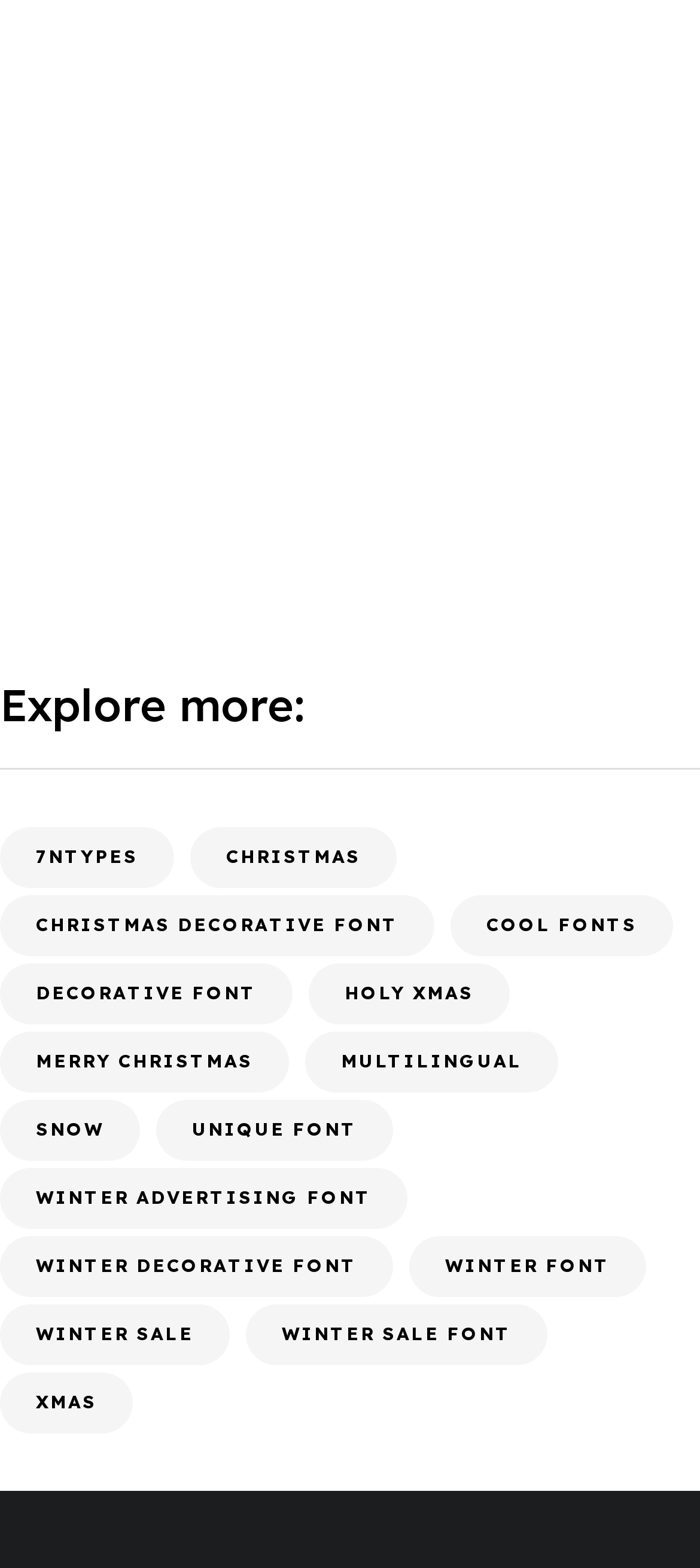Determine the bounding box coordinates of the clickable region to follow the instruction: "Check out the 'Happy Day Font'".

[0.115, 0.41, 0.492, 0.437]